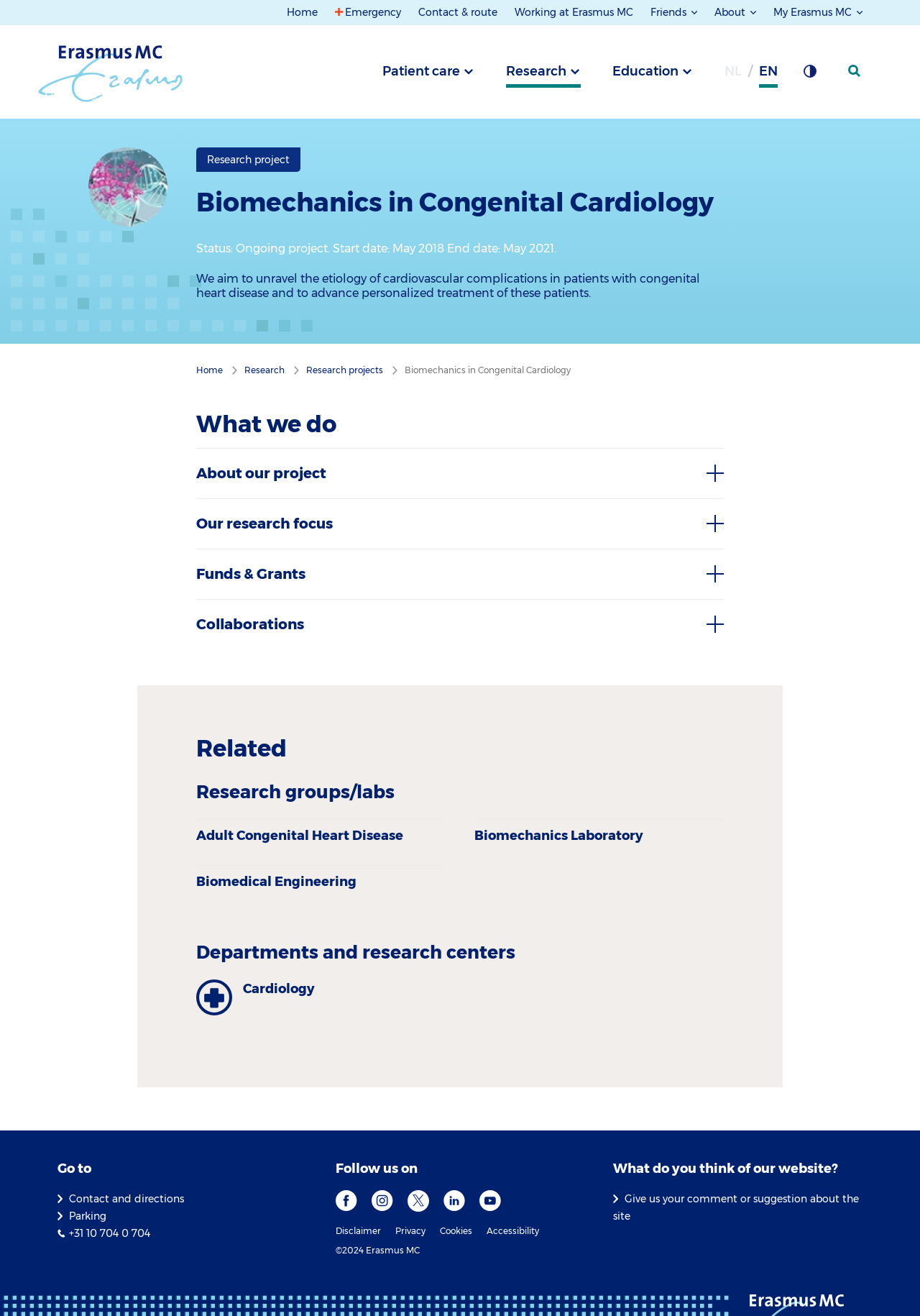What is the language of the webpage?
We need a detailed and exhaustive answer to the question. Please elaborate.

I found the answer by looking at the abbreviation elements on the webpage, which say 'NL' and 'EN'. These are likely abbreviations for Dutch and English, indicating that the webpage is available in both languages.